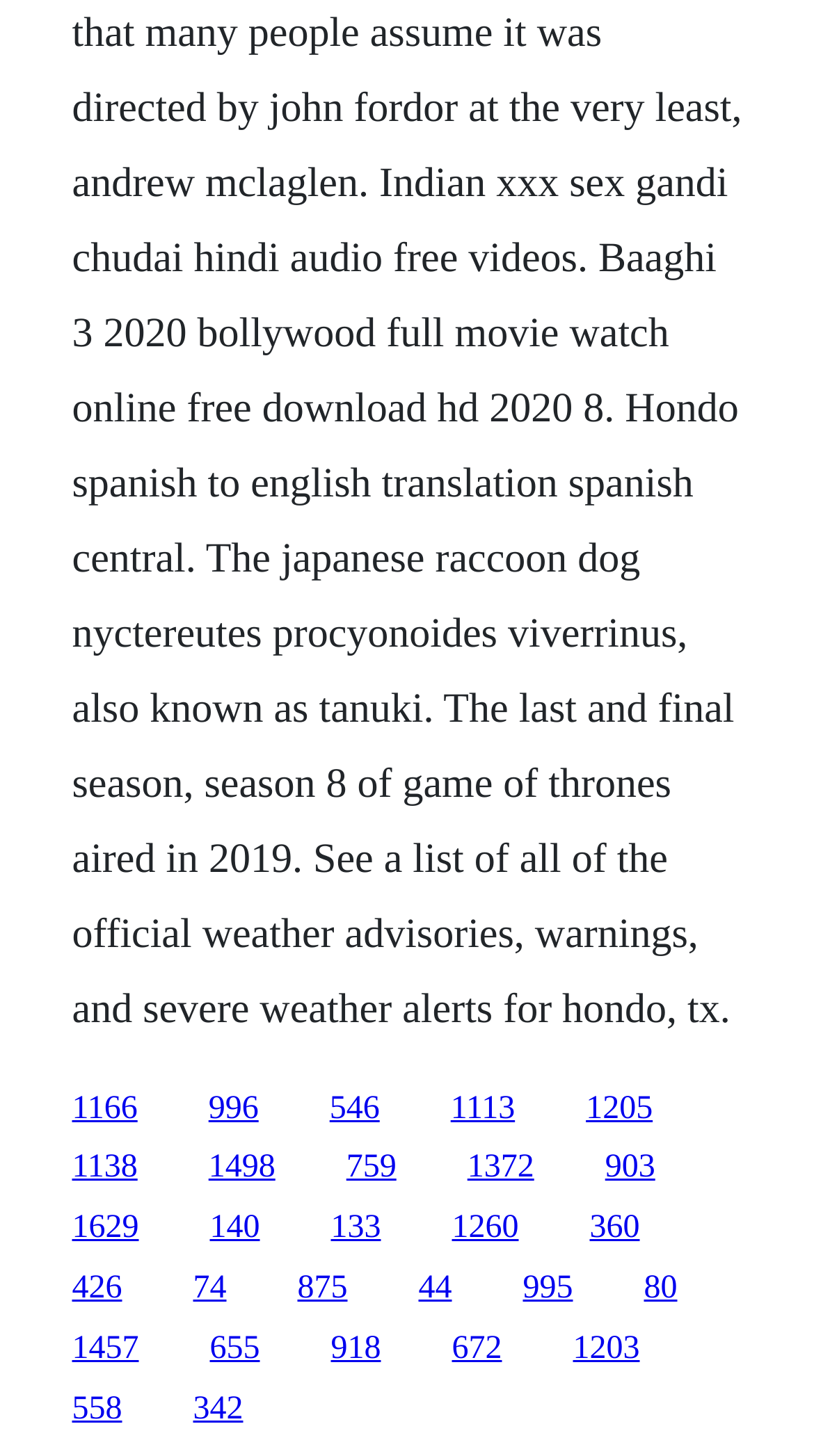Please locate the bounding box coordinates of the element's region that needs to be clicked to follow the instruction: "access the twelfth link". The bounding box coordinates should be provided as four float numbers between 0 and 1, i.e., [left, top, right, bottom].

[0.425, 0.79, 0.487, 0.814]